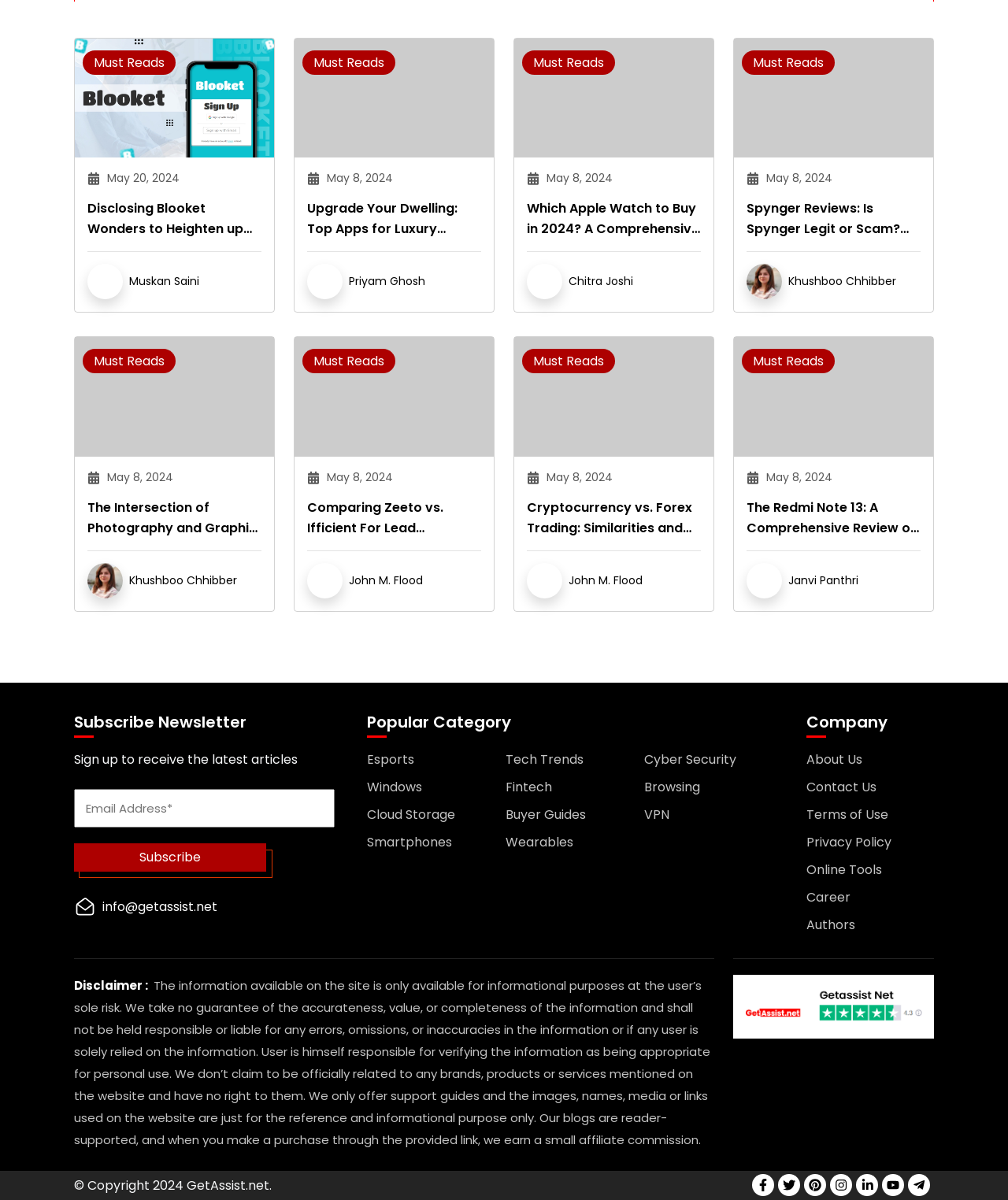Determine the bounding box coordinates for the HTML element described here: "alt="zeeto"".

[0.292, 0.336, 0.49, 0.351]